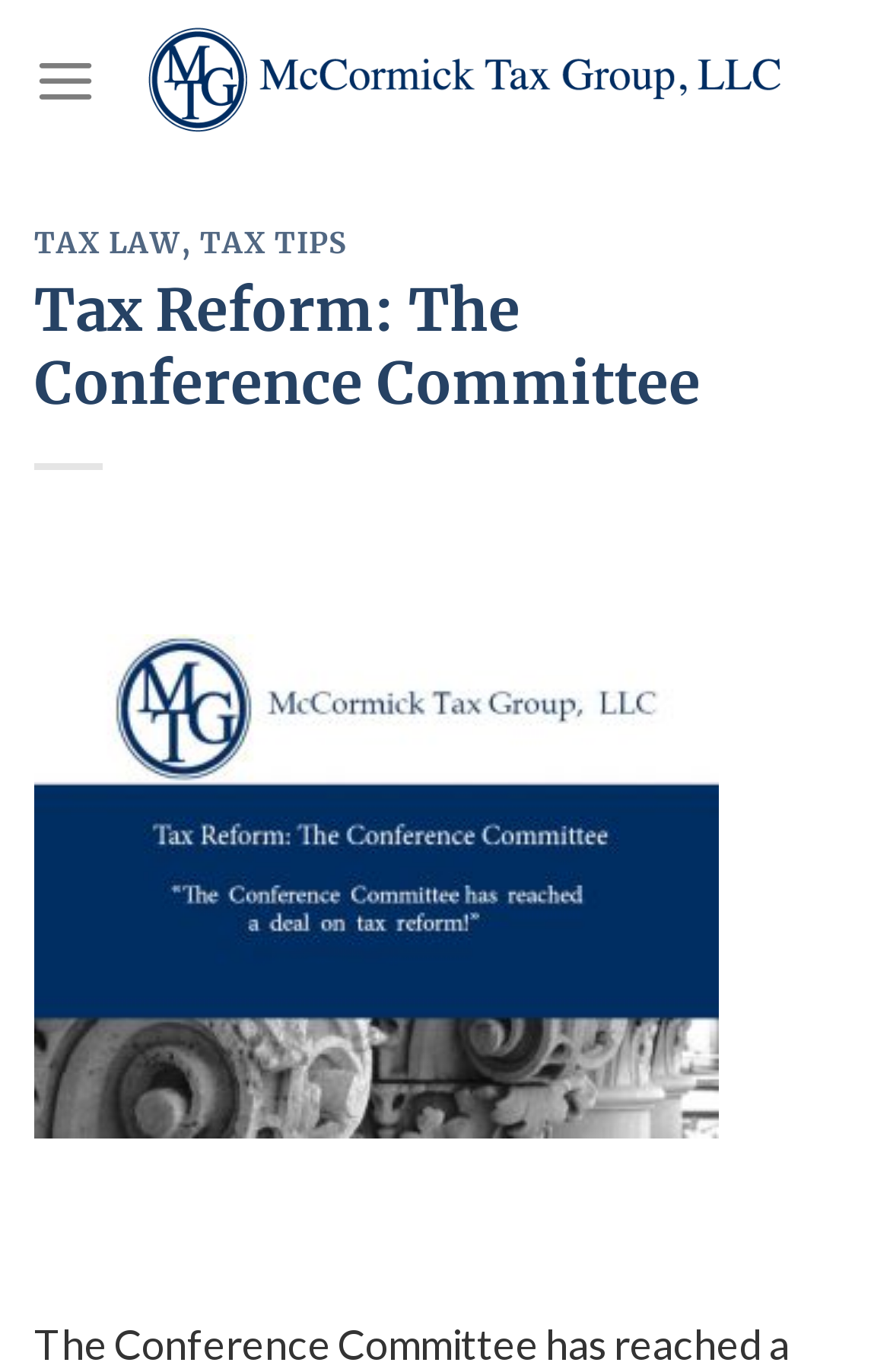For the given element description Tax Tips, determine the bounding box coordinates of the UI element. The coordinates should follow the format (top-left x, top-left y, bottom-right x, bottom-right y) and be within the range of 0 to 1.

[0.225, 0.165, 0.392, 0.19]